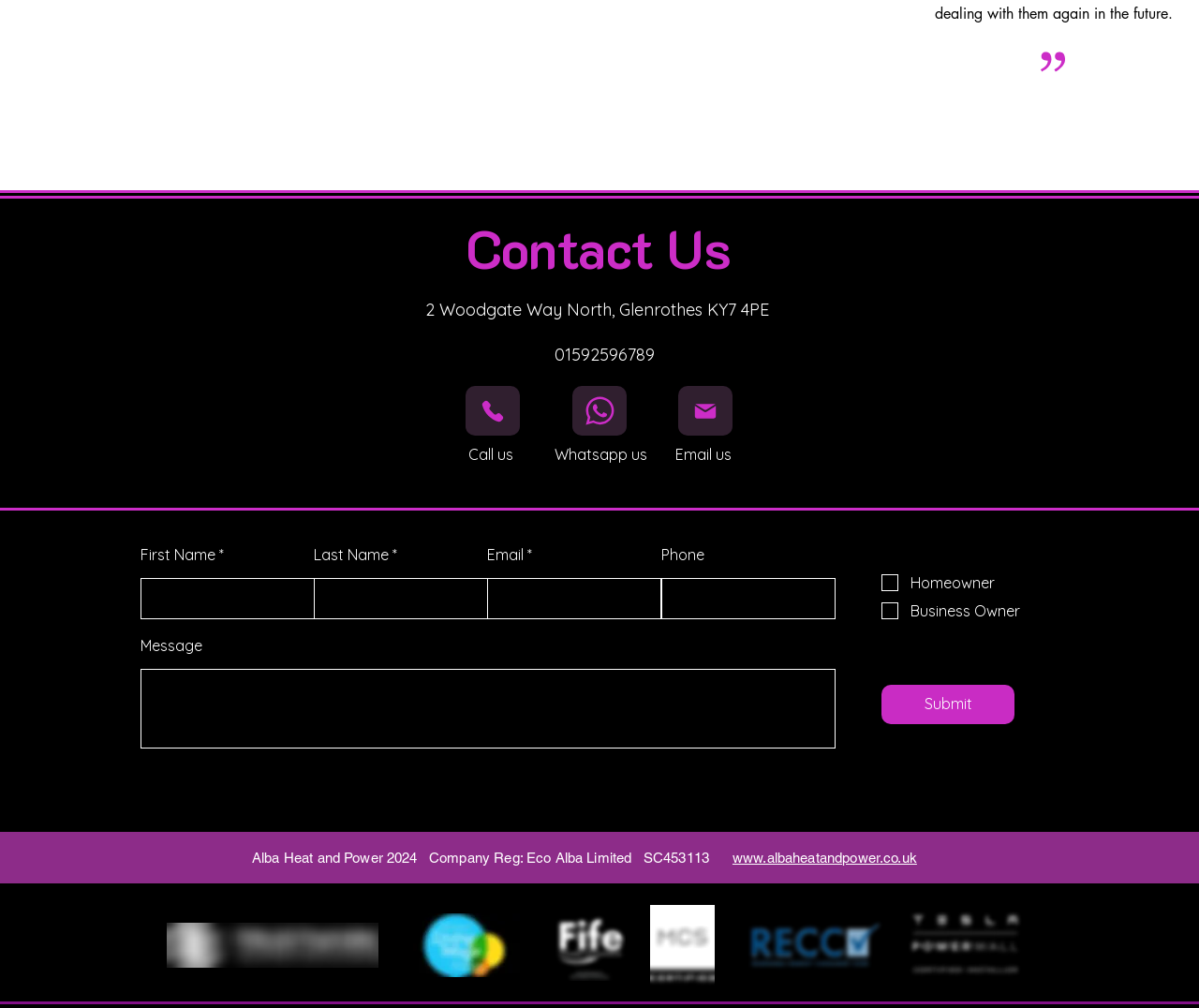Based on the visual content of the image, answer the question thoroughly: What certifications does Alba Heat and Power have?

I found the certifications by looking at the links and images at the bottom of the webpage, which include Trustmark Eco Alba, Living Wage Employer Scotland, MCS Certified, Renewable Energy Consumer Code, and Tesla Powerwall Certified Installer.